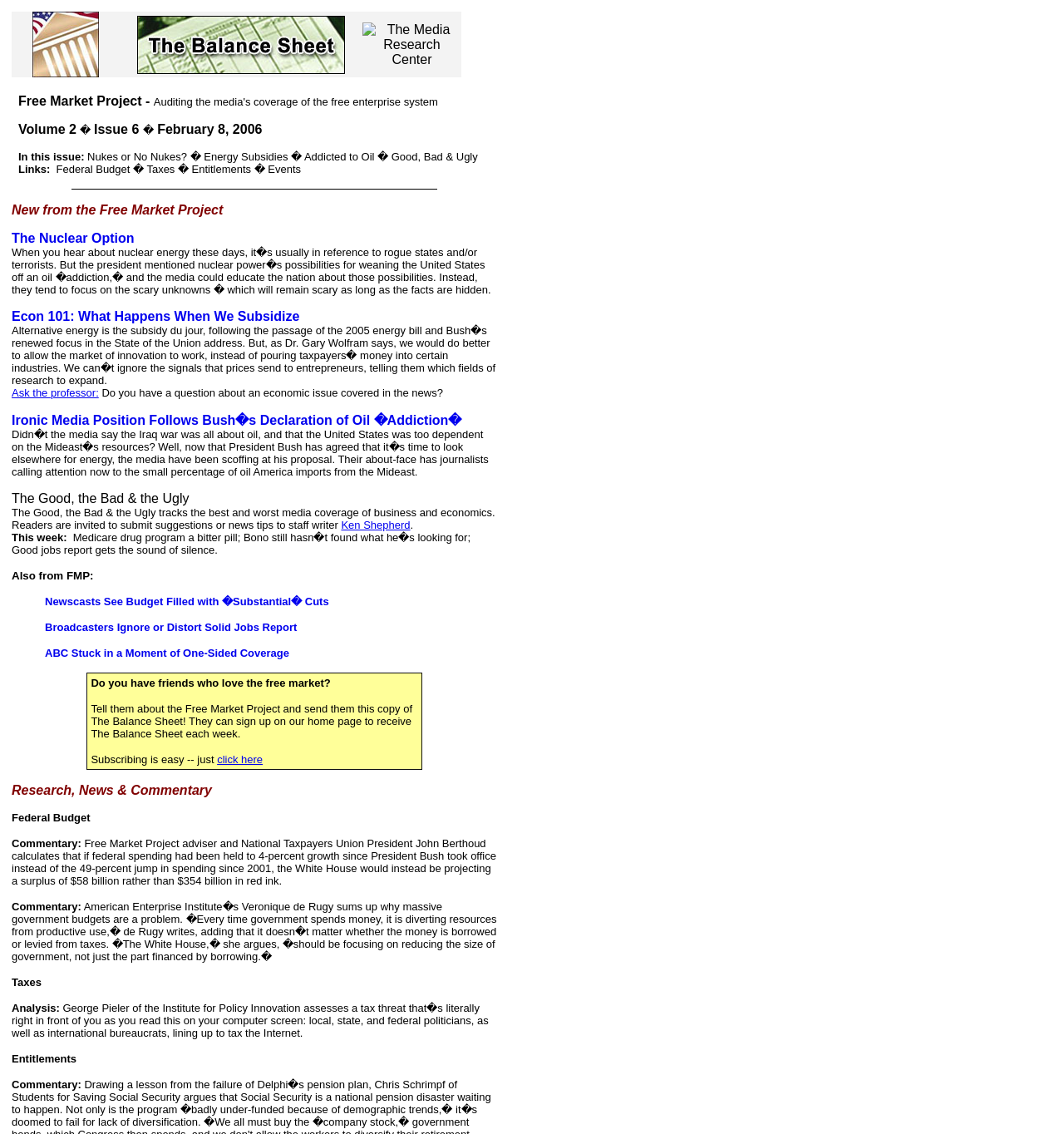Identify the bounding box coordinates for the element you need to click to achieve the following task: "Ask the professor". The coordinates must be four float values ranging from 0 to 1, formatted as [left, top, right, bottom].

[0.011, 0.341, 0.093, 0.352]